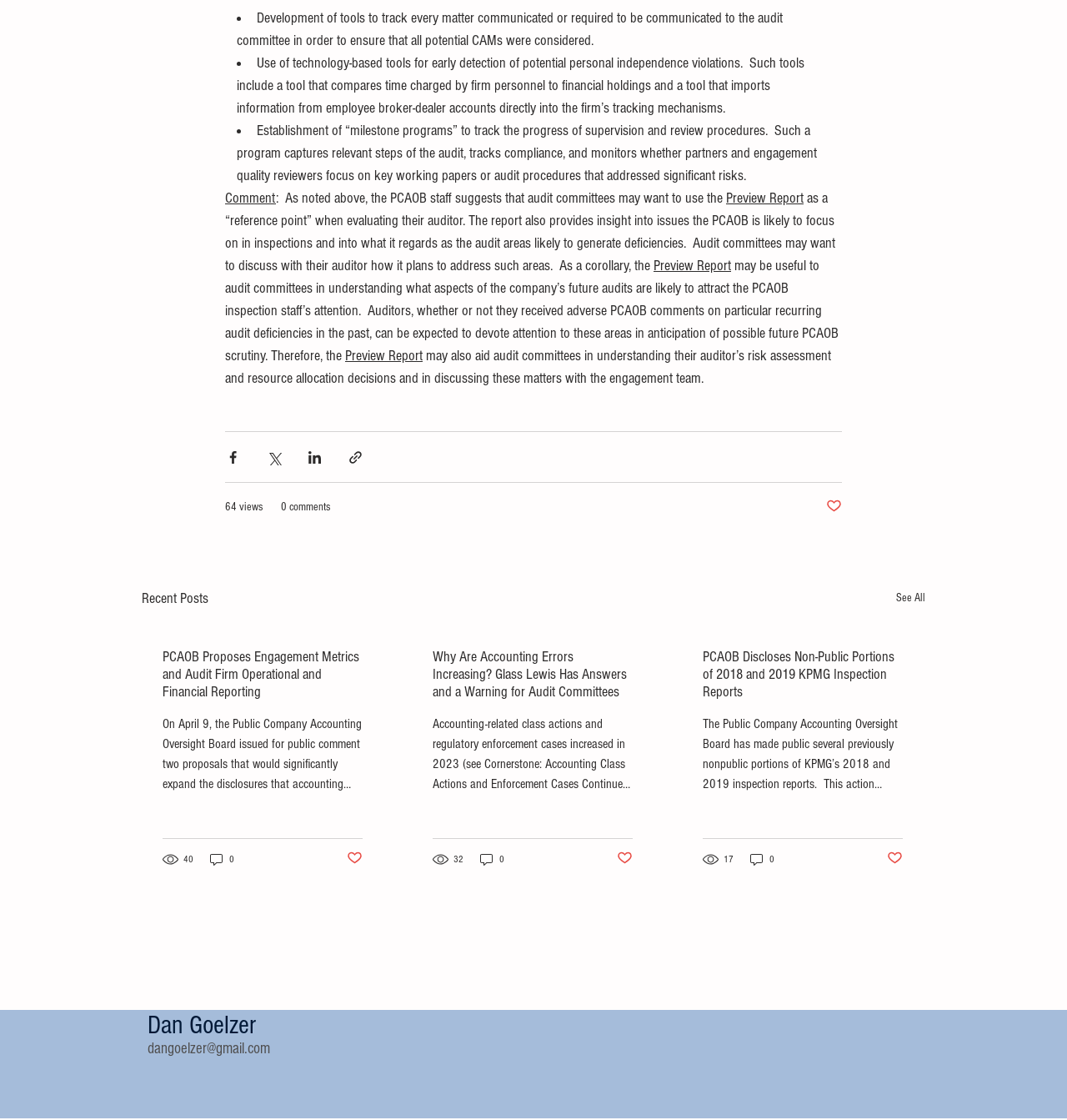What is the purpose of the 'milestone programs'?
Using the image as a reference, answer with just one word or a short phrase.

to track the progress of supervision and review procedures